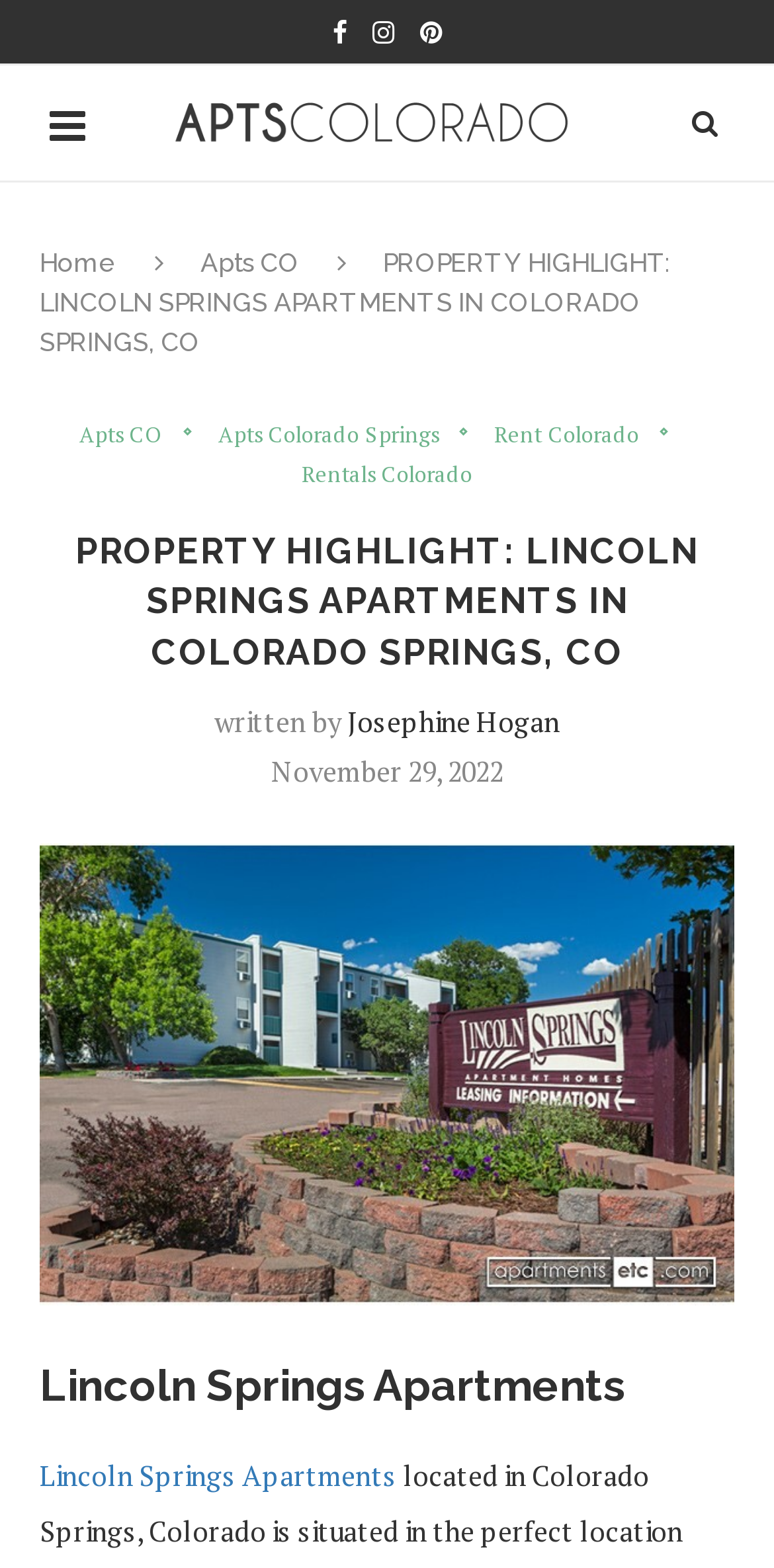What is the name of the apartment complex?
Refer to the image and provide a one-word or short phrase answer.

Lincoln Springs Apartments